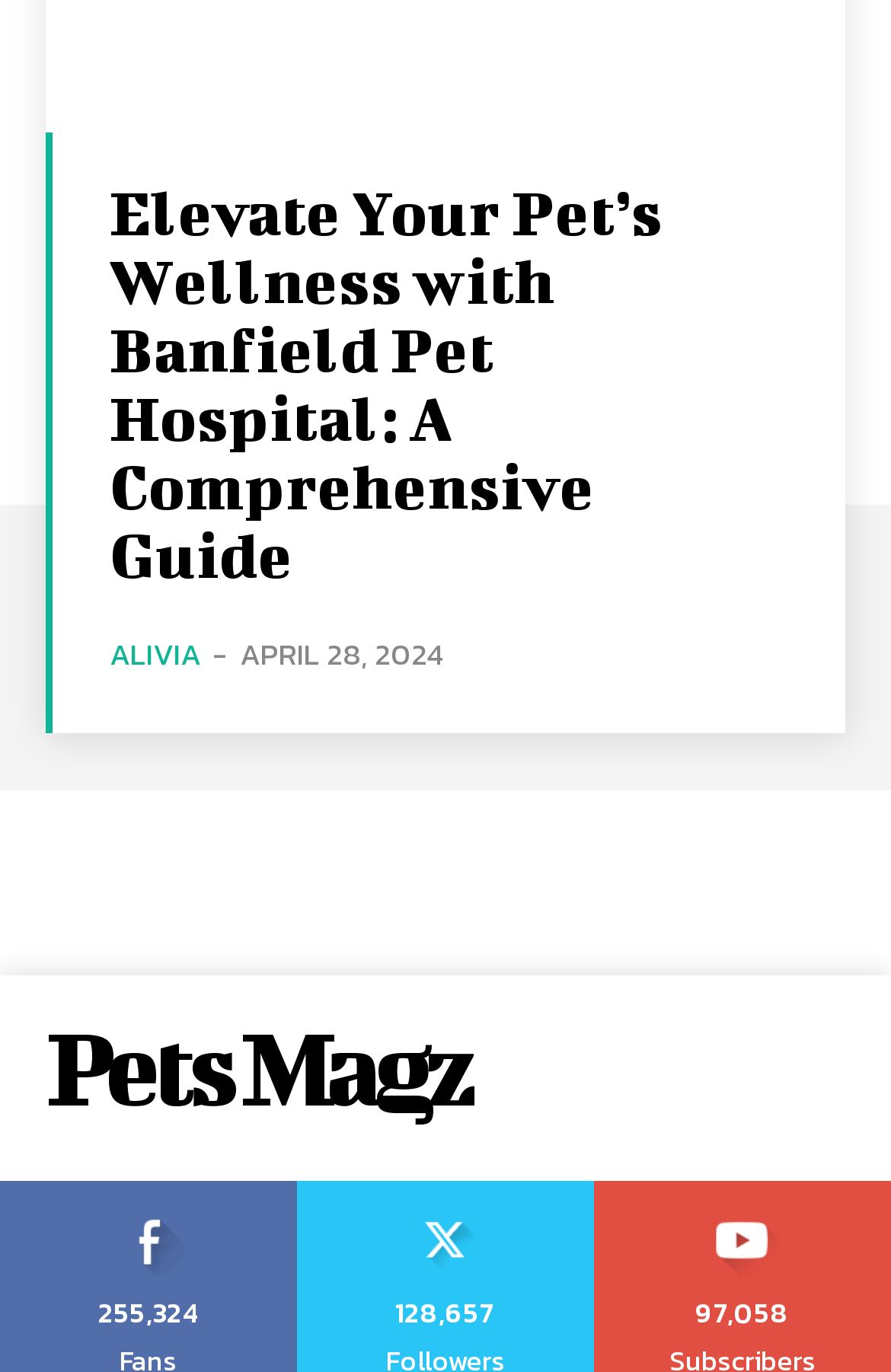Provide a brief response to the question using a single word or phrase: 
How many likes does the article have?

255,324